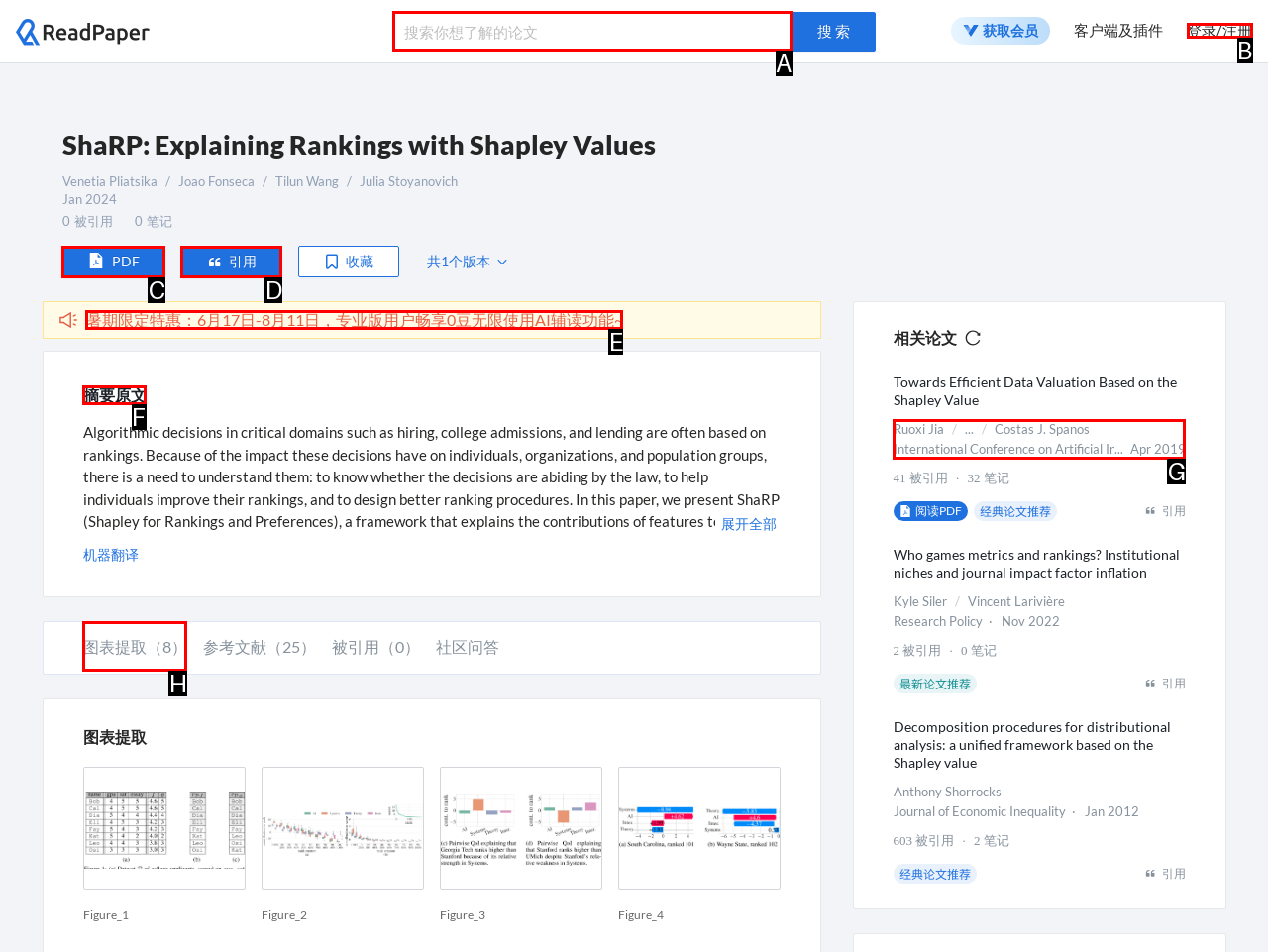Identify the letter of the correct UI element to fulfill the task: read the abstract from the given options in the screenshot.

F